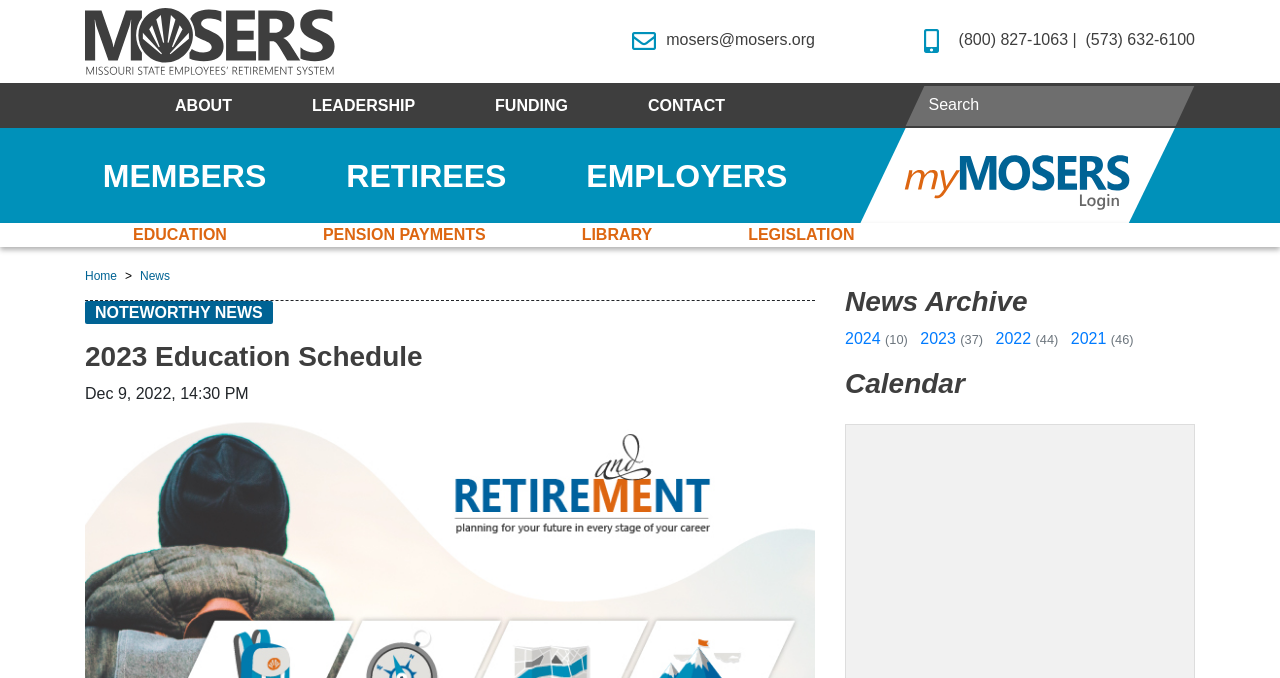Determine the bounding box coordinates for the HTML element described here: "title="Digital Air Fryer (5L)"".

None